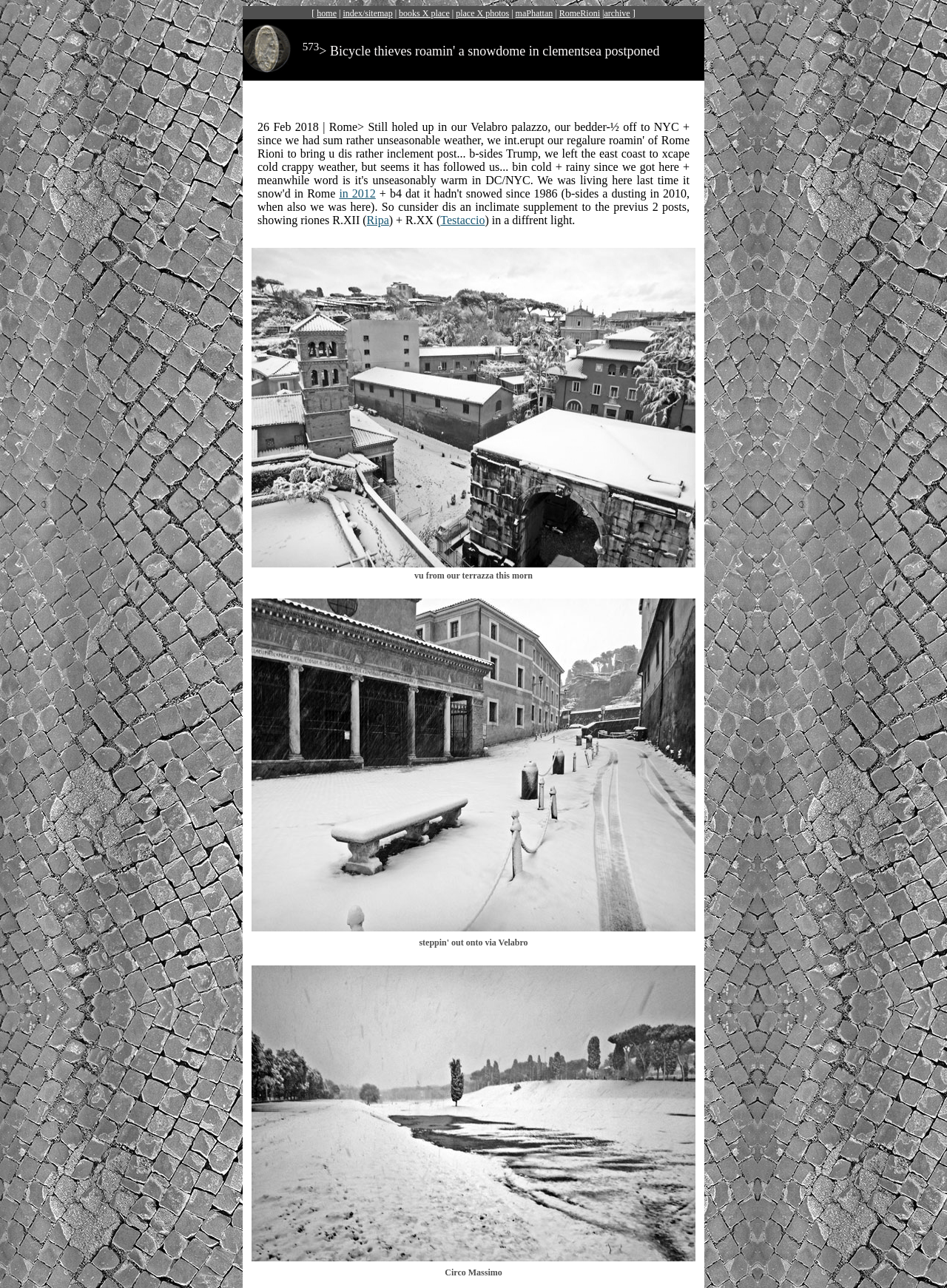What is the last text element in the webpage?
From the image, respond using a single word or phrase.

Circo Massimo